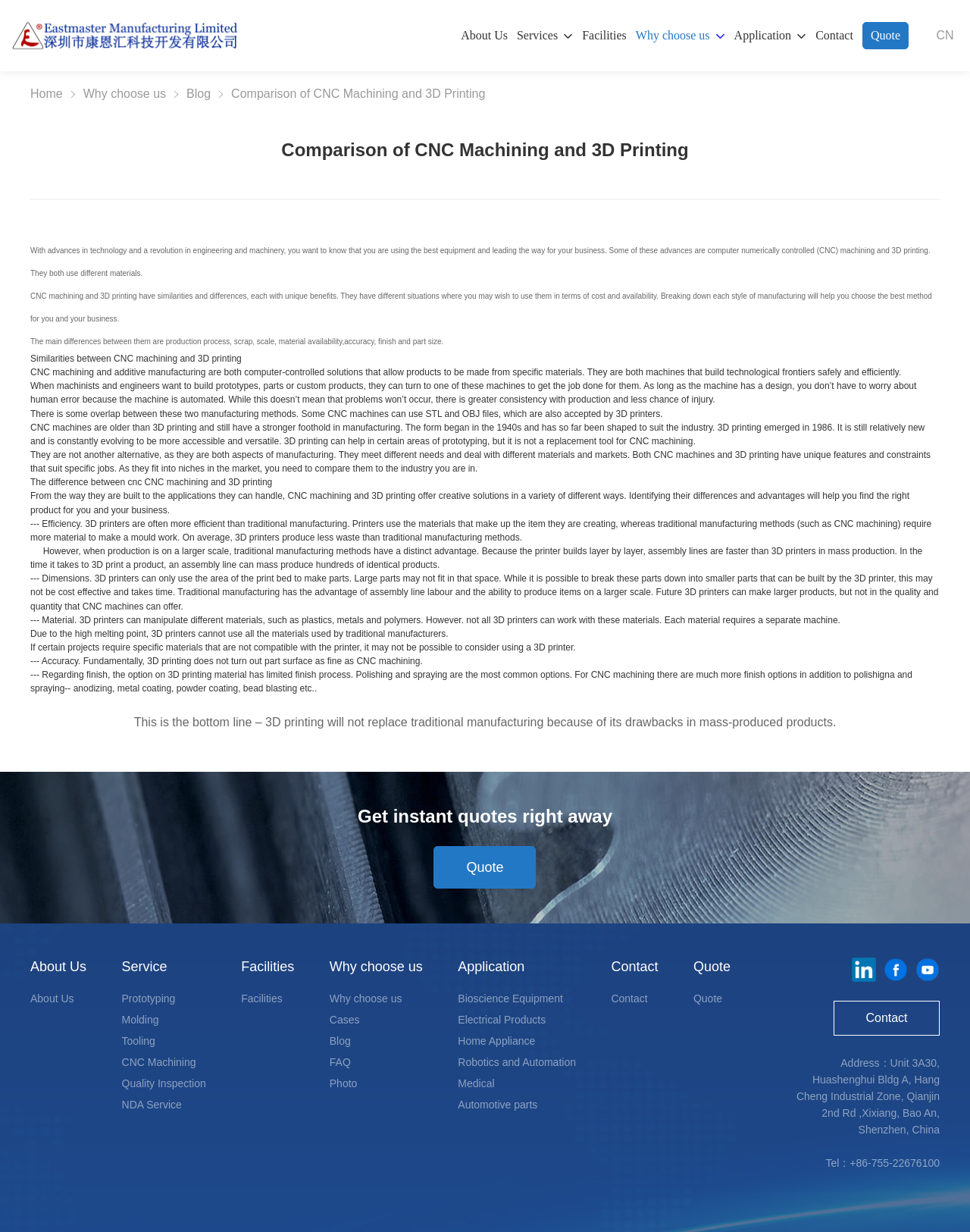Please identify the bounding box coordinates of the element I need to click to follow this instruction: "View more information about the Cygwin-announce mailing list".

None